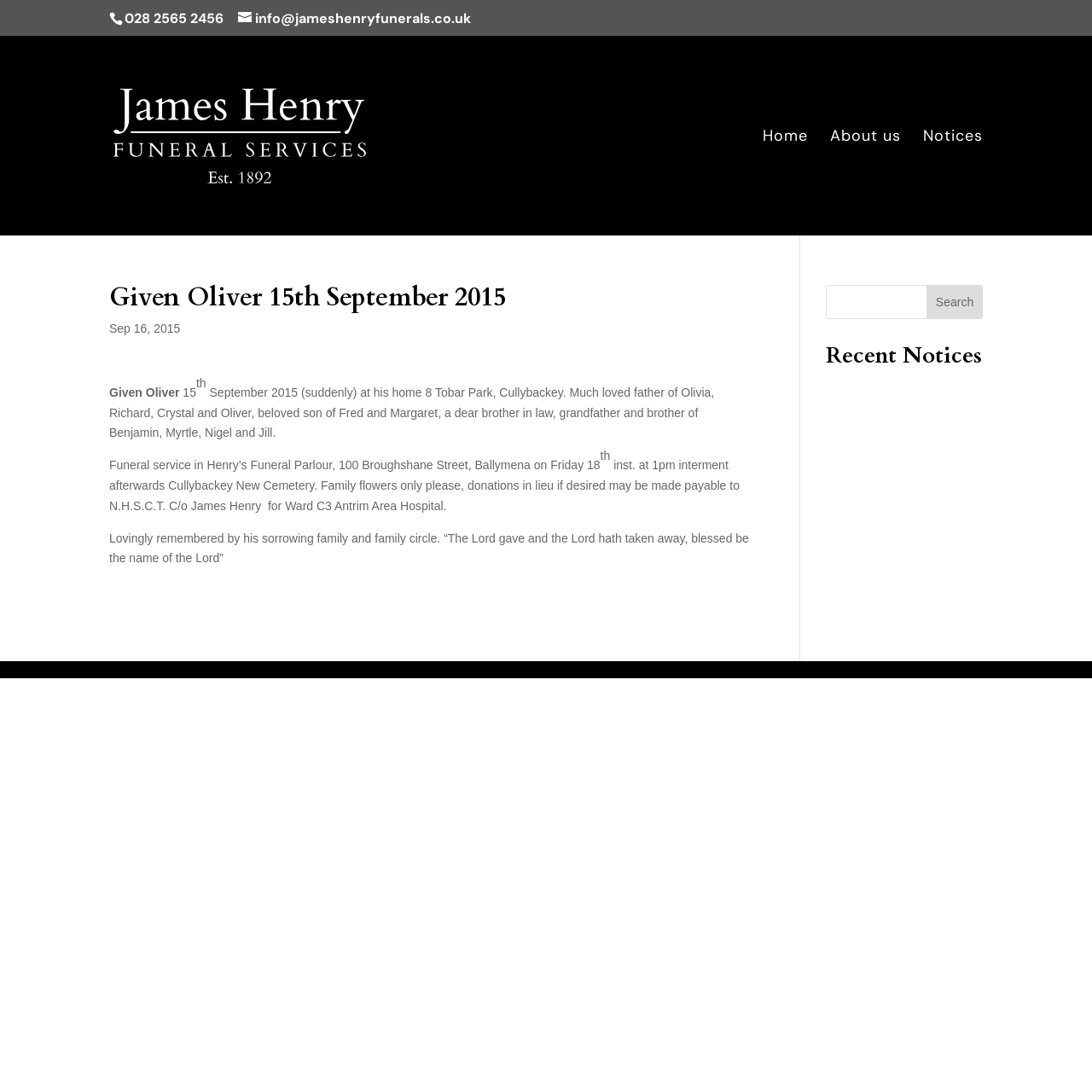Answer briefly with one word or phrase:
Who is the beloved son of?

Fred and Margaret